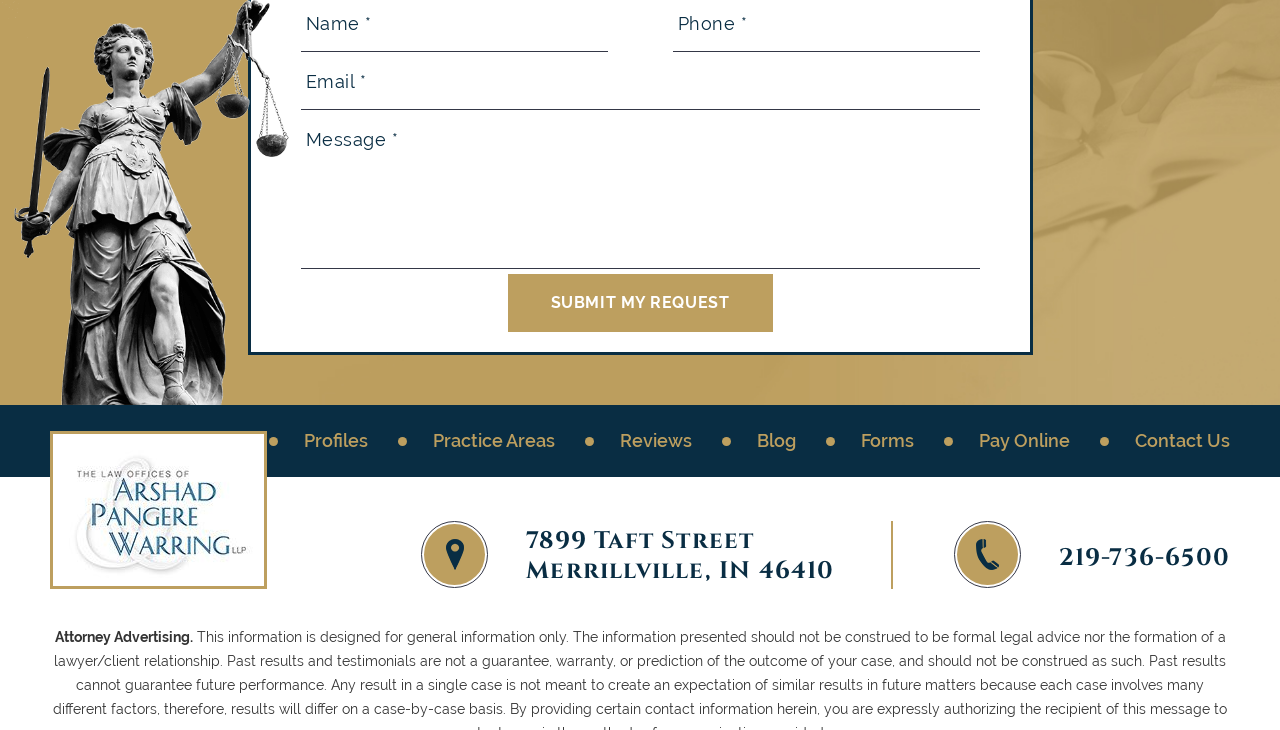What are the main sections of the website?
Please give a detailed answer to the question using the information shown in the image.

The links at the top of the webpage, including 'Home', 'Profiles', 'Practice Areas', and others, suggest that these are the main sections or categories of the website, allowing users to navigate to different parts of the site.